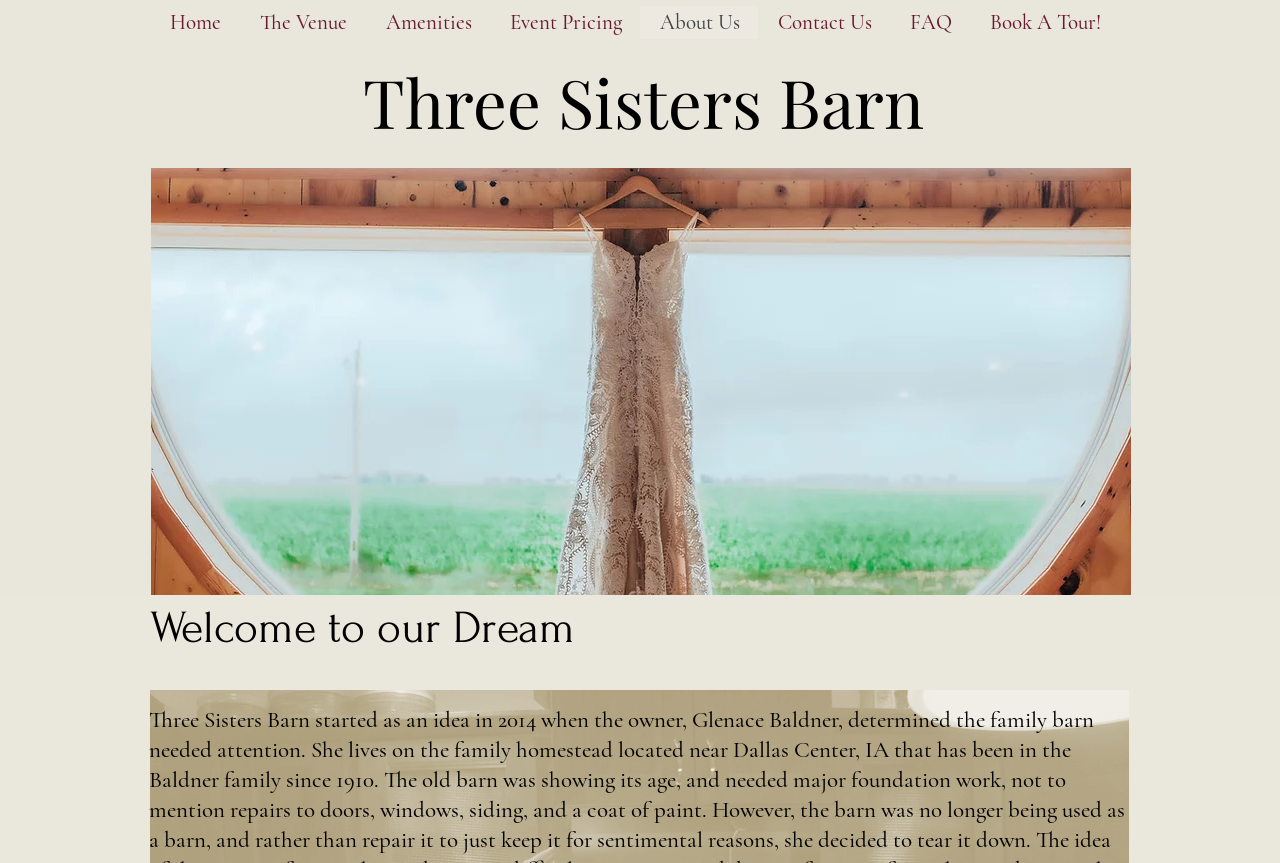Extract the bounding box coordinates for the described element: "aria-label="Black Facebook Icon"". The coordinates should be represented as four float numbers between 0 and 1: [left, top, right, bottom].

[0.84, 0.256, 0.873, 0.306]